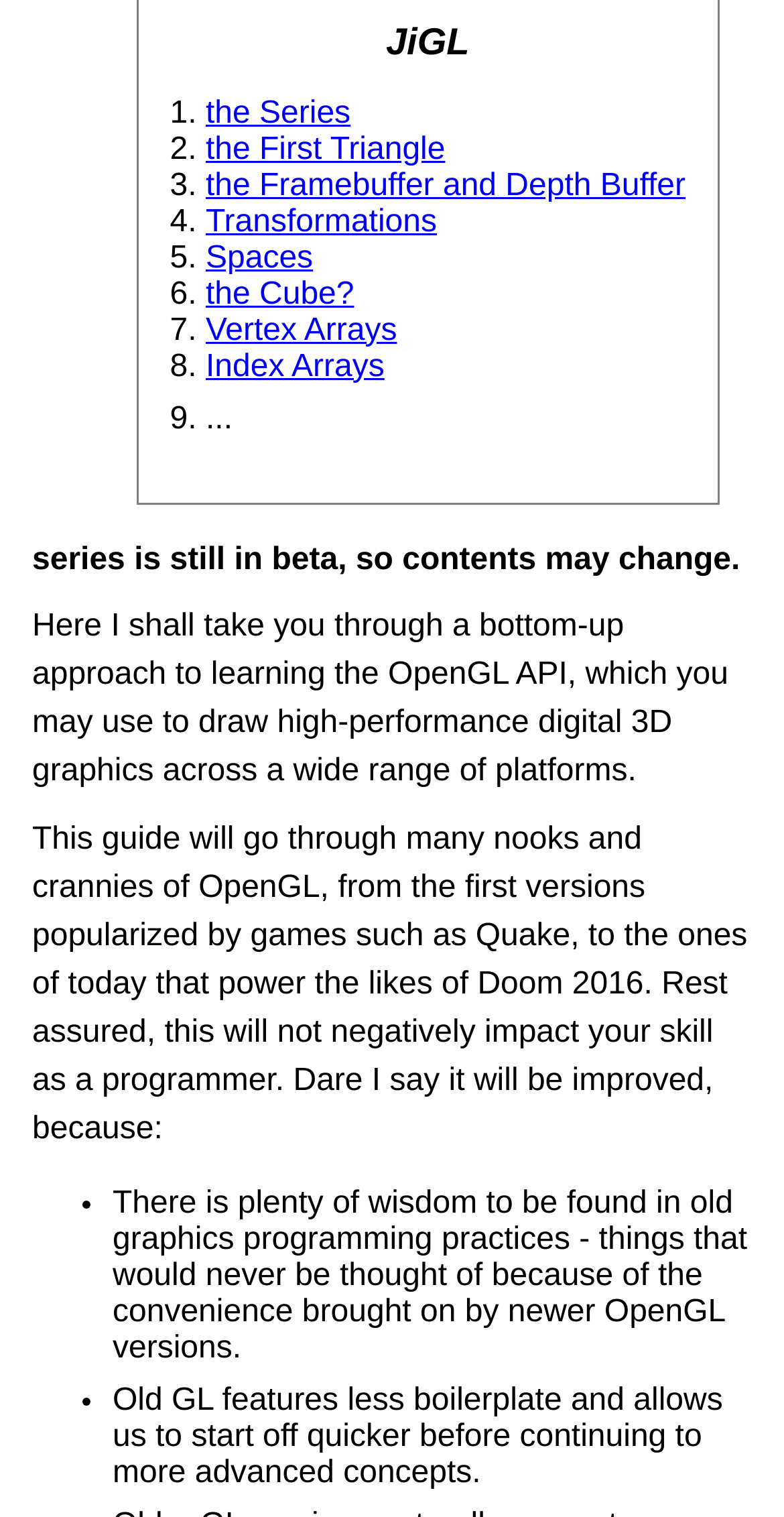Identify and provide the bounding box coordinates of the UI element described: "Spaces". The coordinates should be formatted as [left, top, right, bottom], with each number being a float between 0 and 1.

[0.262, 0.159, 0.399, 0.181]